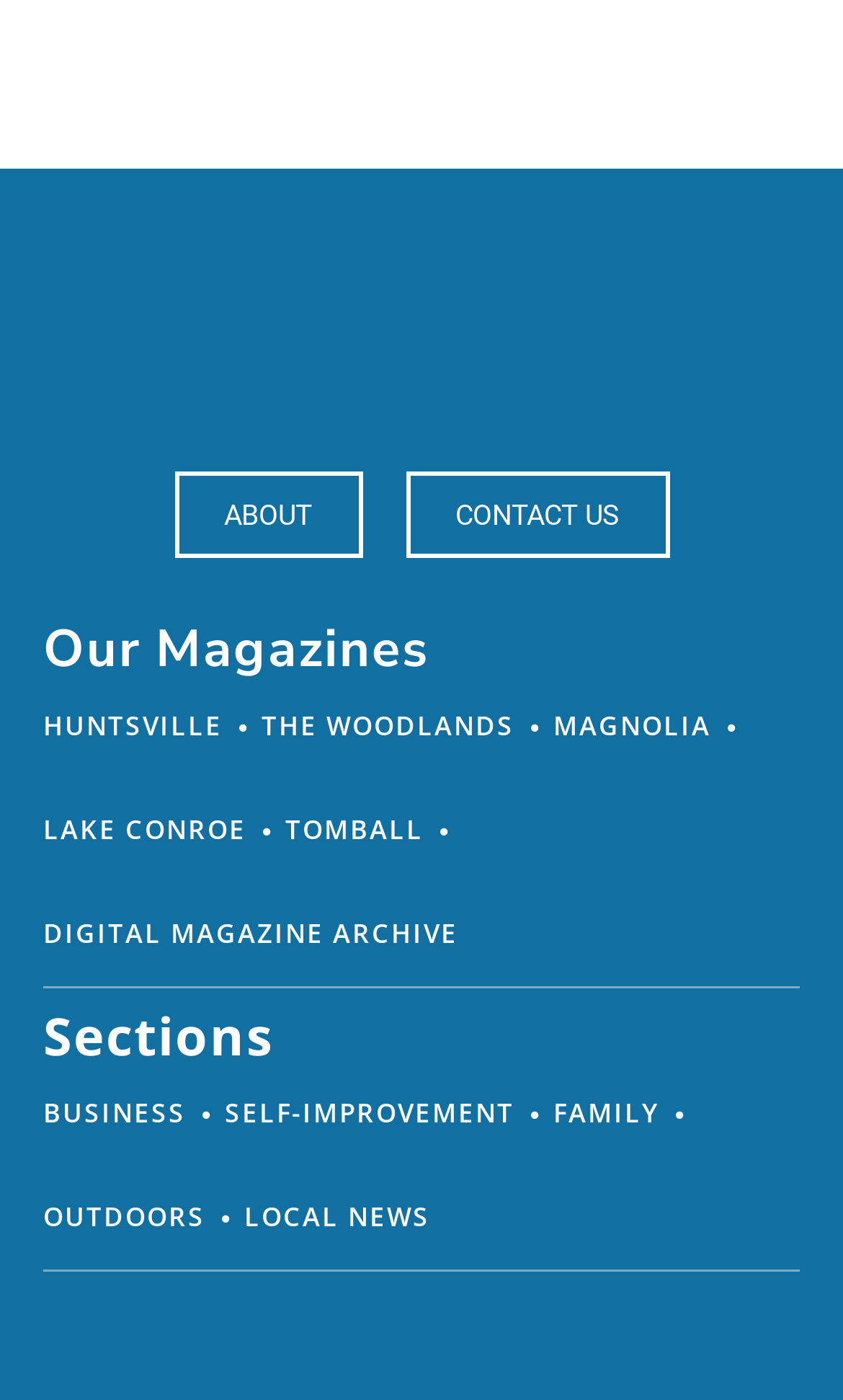Reply to the question with a brief word or phrase: What is the category above 'OUTDOORS'?

FAMILY